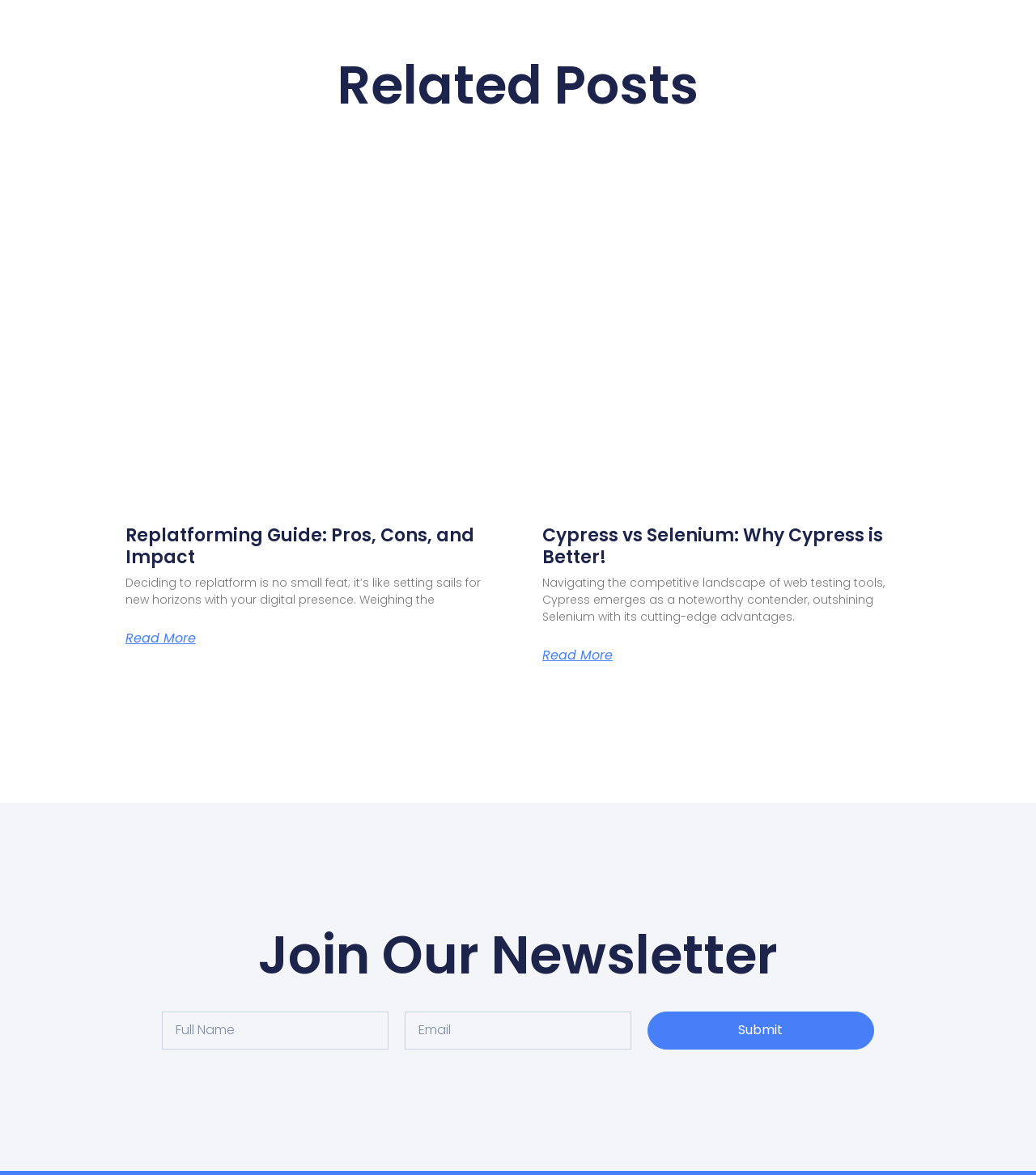Locate the bounding box coordinates of the element I should click to achieve the following instruction: "Read more about Replatforming Guide: Pros, Cons, and Impact".

[0.121, 0.538, 0.189, 0.549]